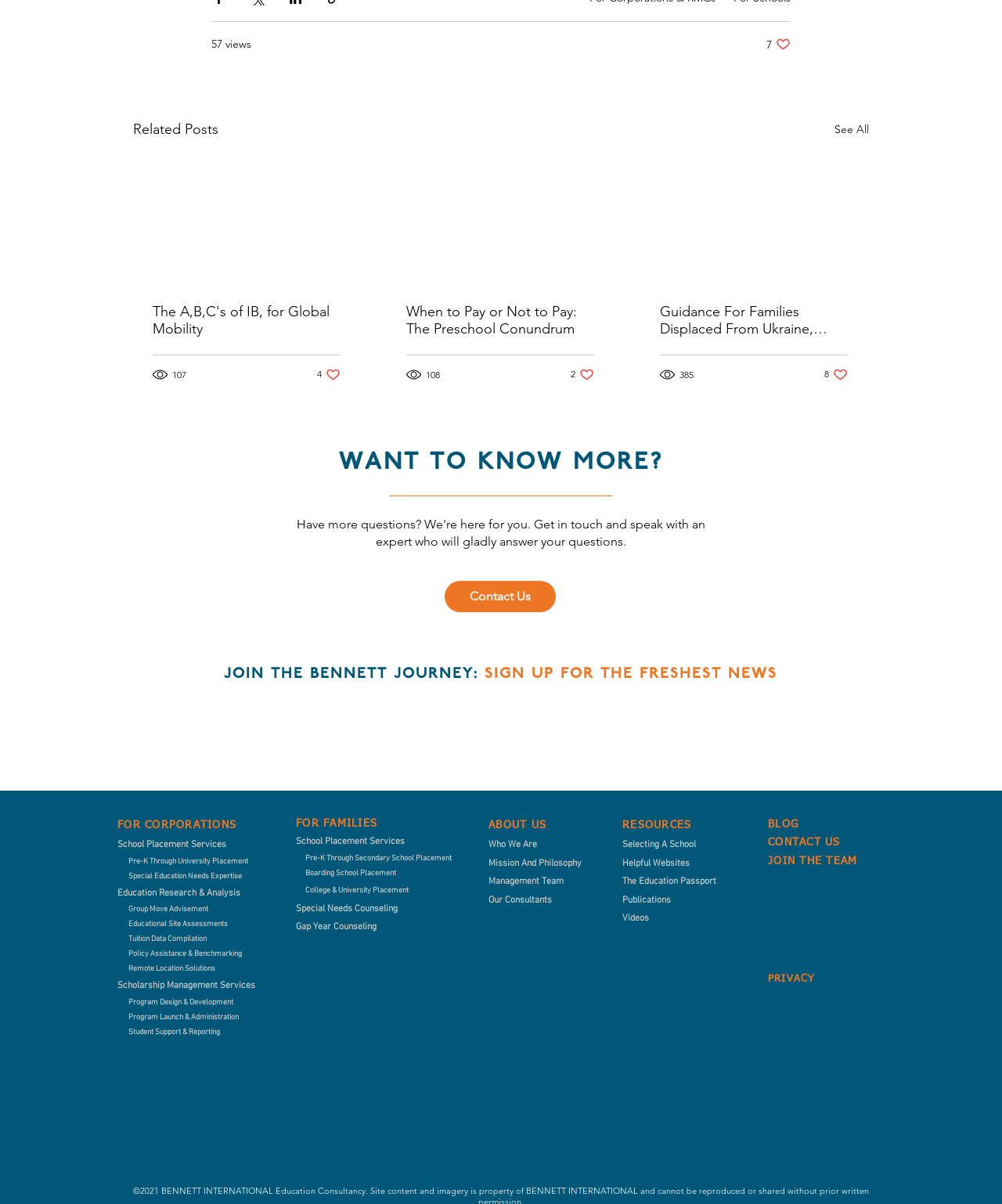Can you specify the bounding box coordinates for the region that should be clicked to fulfill this instruction: "Click the 'See All' link".

[0.833, 0.098, 0.867, 0.117]